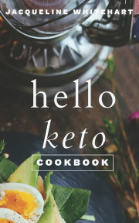Provide a thorough and detailed caption for the image.

The image features the cover of "The Hello Keto Cookbook," authored by Jacqueline Whitehart. The design prominently displays the title "hello keto" in a modern, elegant font, set against a backdrop of fresh ingredients that evoke a healthy lifestyle. At the bottom of the cover, the word "COOKBOOK" is clearly visible, reinforcing its purpose. The subtle use of colors and the arrangement of food items, such as avocado and an egg, suggest a focus on delicious, low-carb recipes. This cookbook aims to guide readers through the basics of the ketogenic diet with simplicity and style.